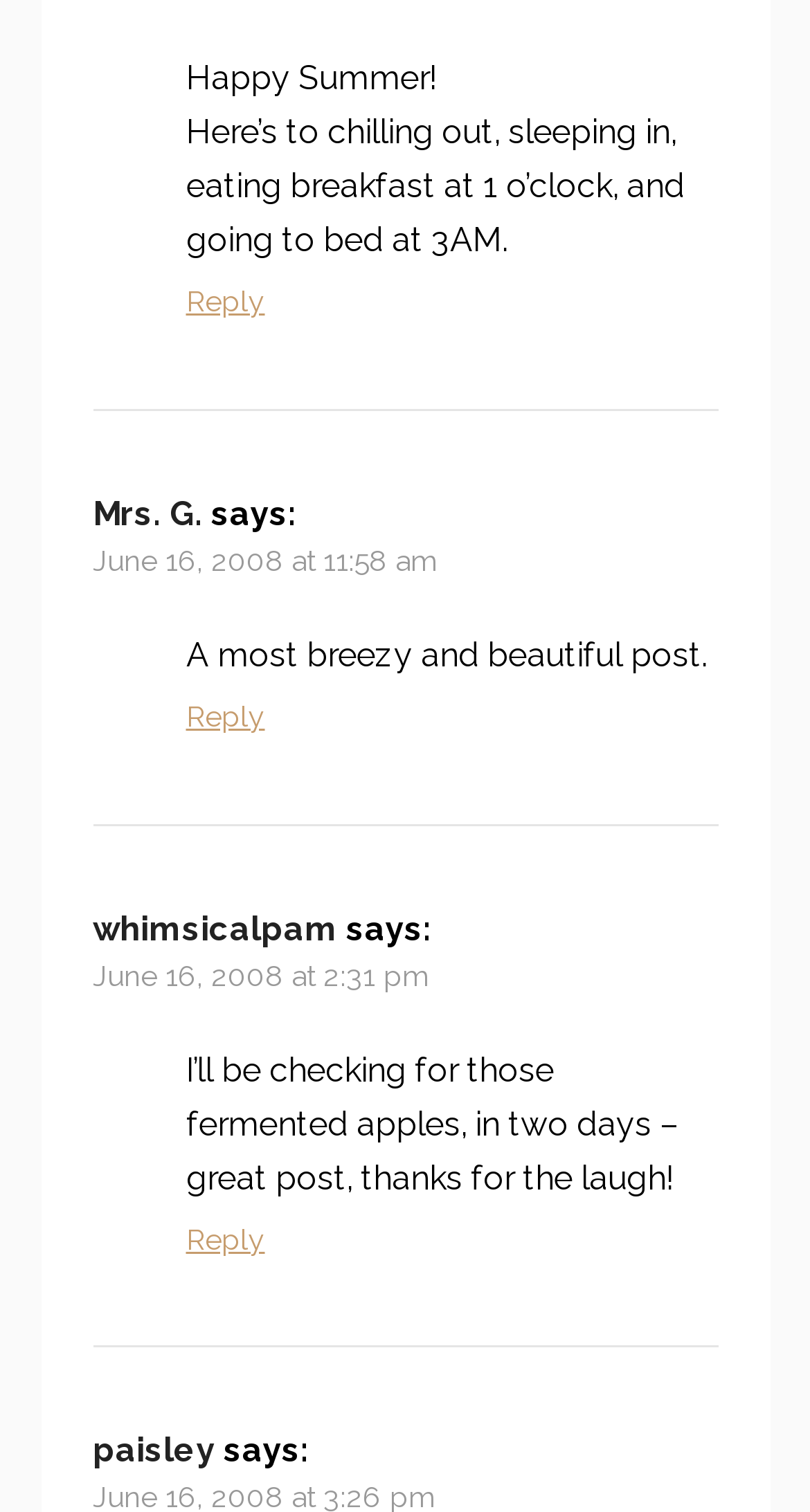Pinpoint the bounding box coordinates of the clickable element to carry out the following instruction: "Reply to whimsicalpam."

[0.229, 0.808, 0.327, 0.83]